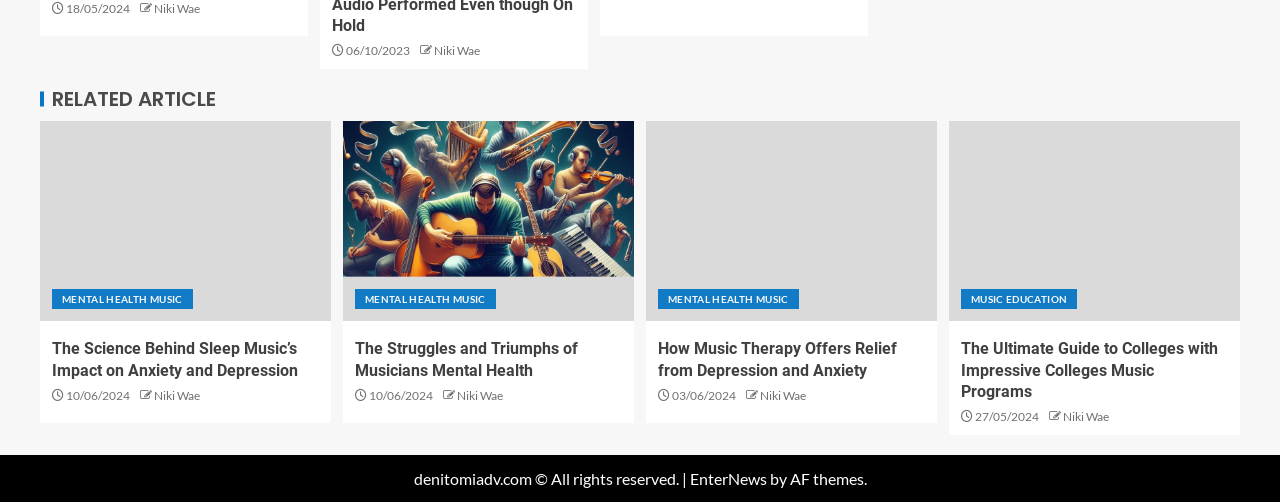Identify the bounding box coordinates for the element you need to click to achieve the following task: "Click on the 'Home' link". The coordinates must be four float values ranging from 0 to 1, formatted as [left, top, right, bottom].

None